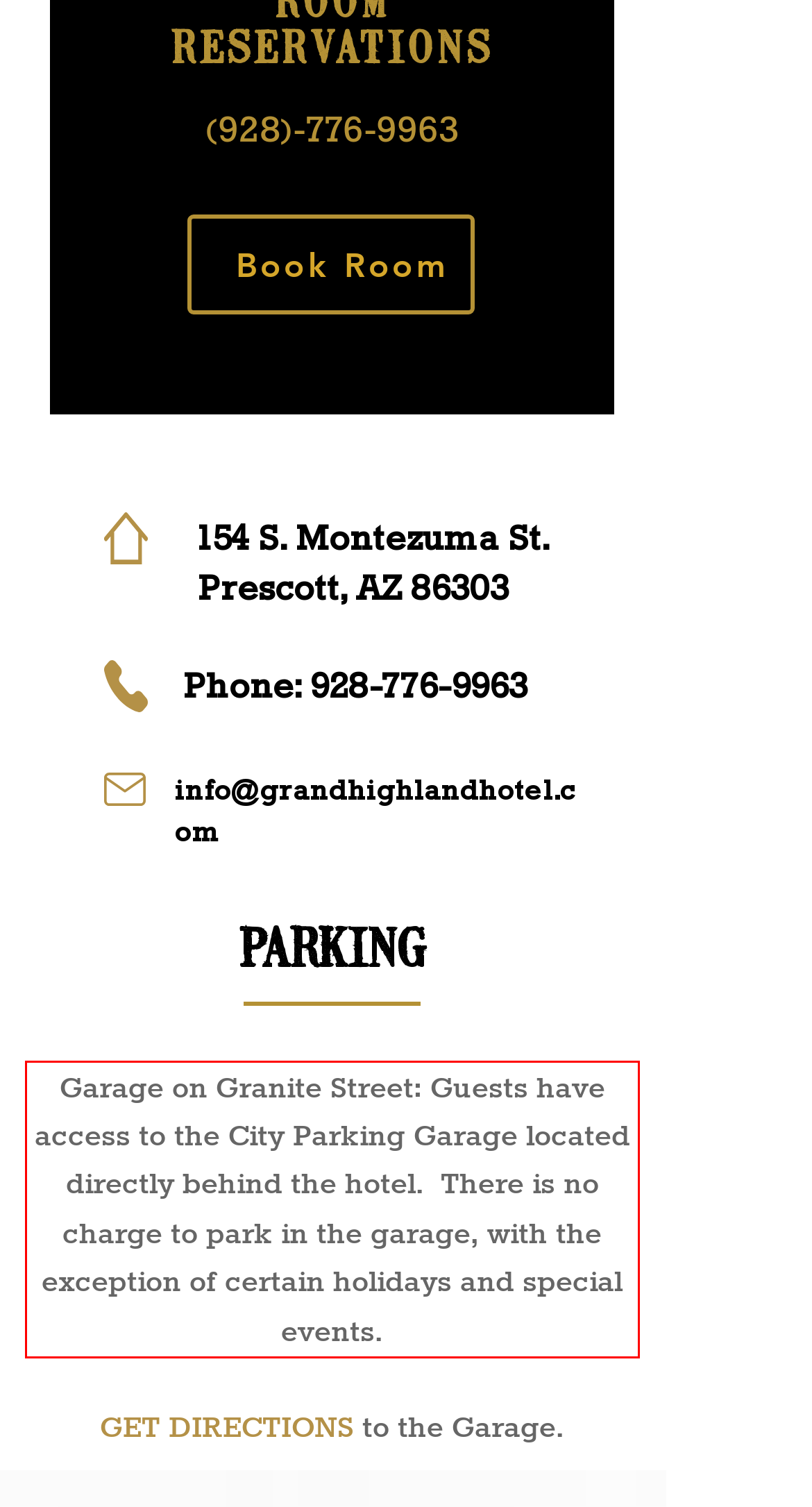You have a screenshot of a webpage, and there is a red bounding box around a UI element. Utilize OCR to extract the text within this red bounding box.

Garage on Granite Street: Guests have access to the City Parking Garage located directly behind the hotel. There is no charge to park in the garage, with the exception of certain holidays and special events.